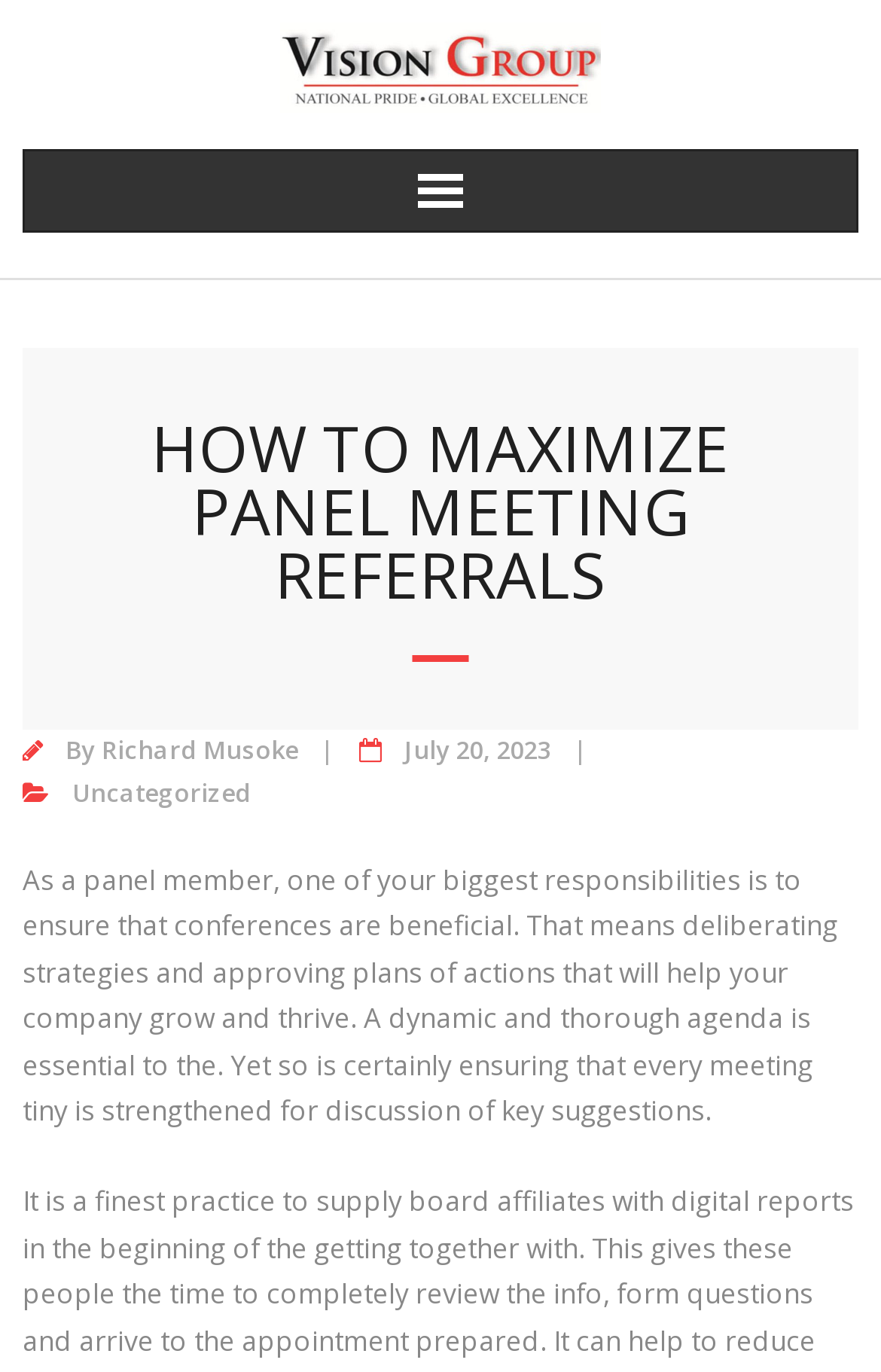Bounding box coordinates are specified in the format (top-left x, top-left y, bottom-right x, bottom-right y). All values are floating point numbers bounded between 0 and 1. Please provide the bounding box coordinate of the region this sentence describes: Richard Musoke

[0.115, 0.534, 0.338, 0.559]